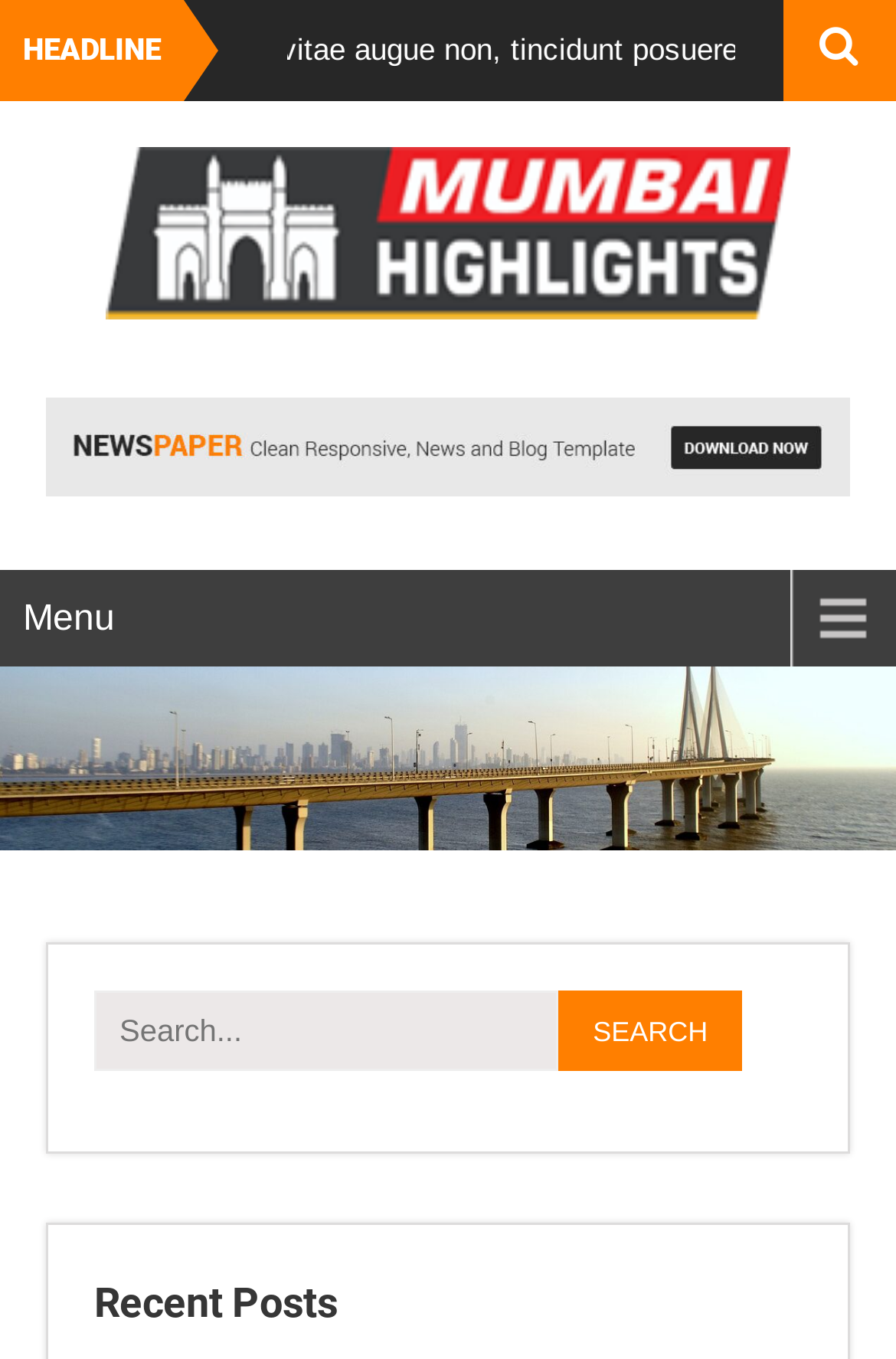Can you determine the main header of this webpage?

SPECIAL TASK FORCE ARRESTS TWO MAOISTS IN WEST BENGAL